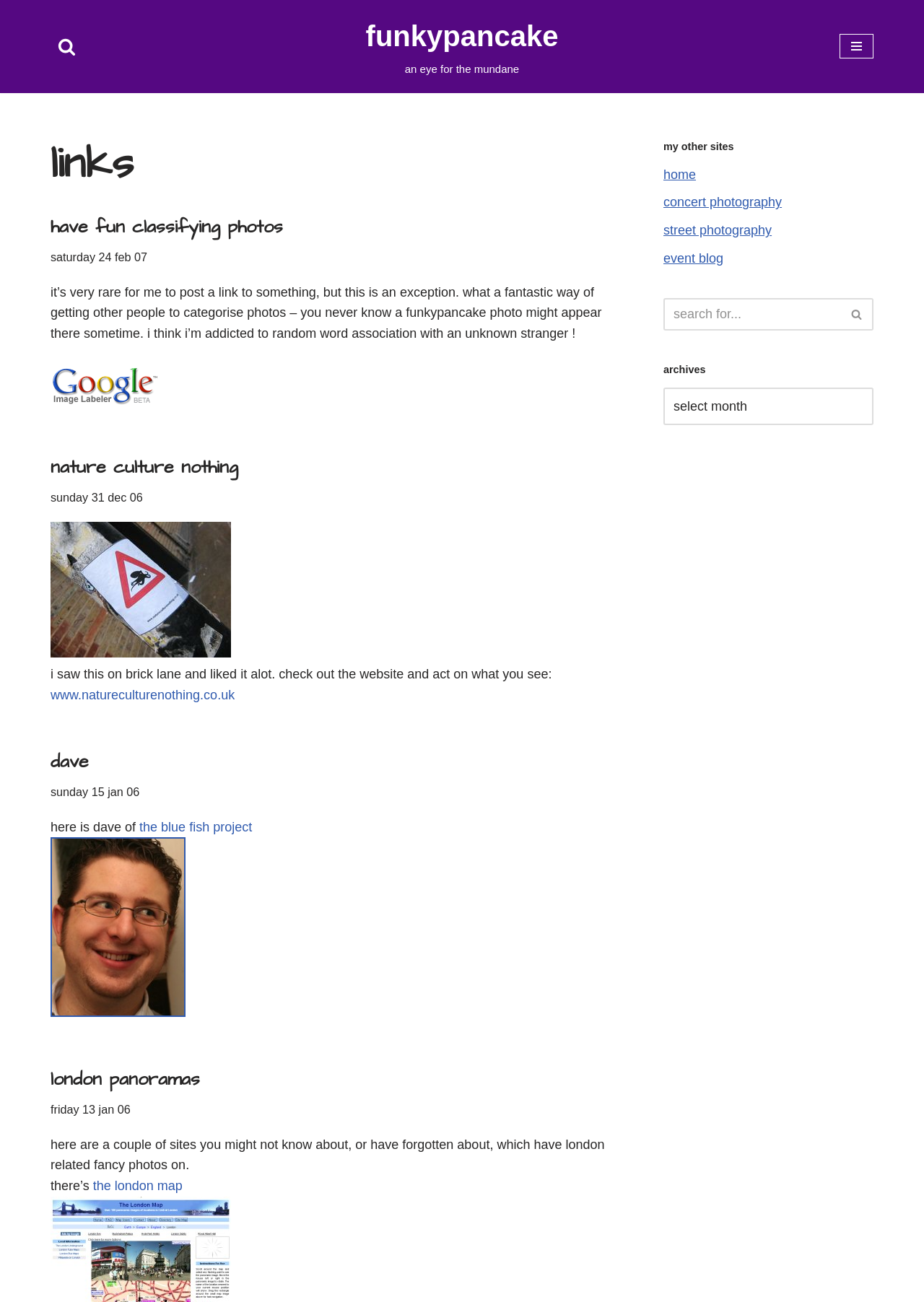Please specify the bounding box coordinates of the region to click in order to perform the following instruction: "Explore the link 'nature culture nothing'".

[0.055, 0.349, 0.258, 0.368]